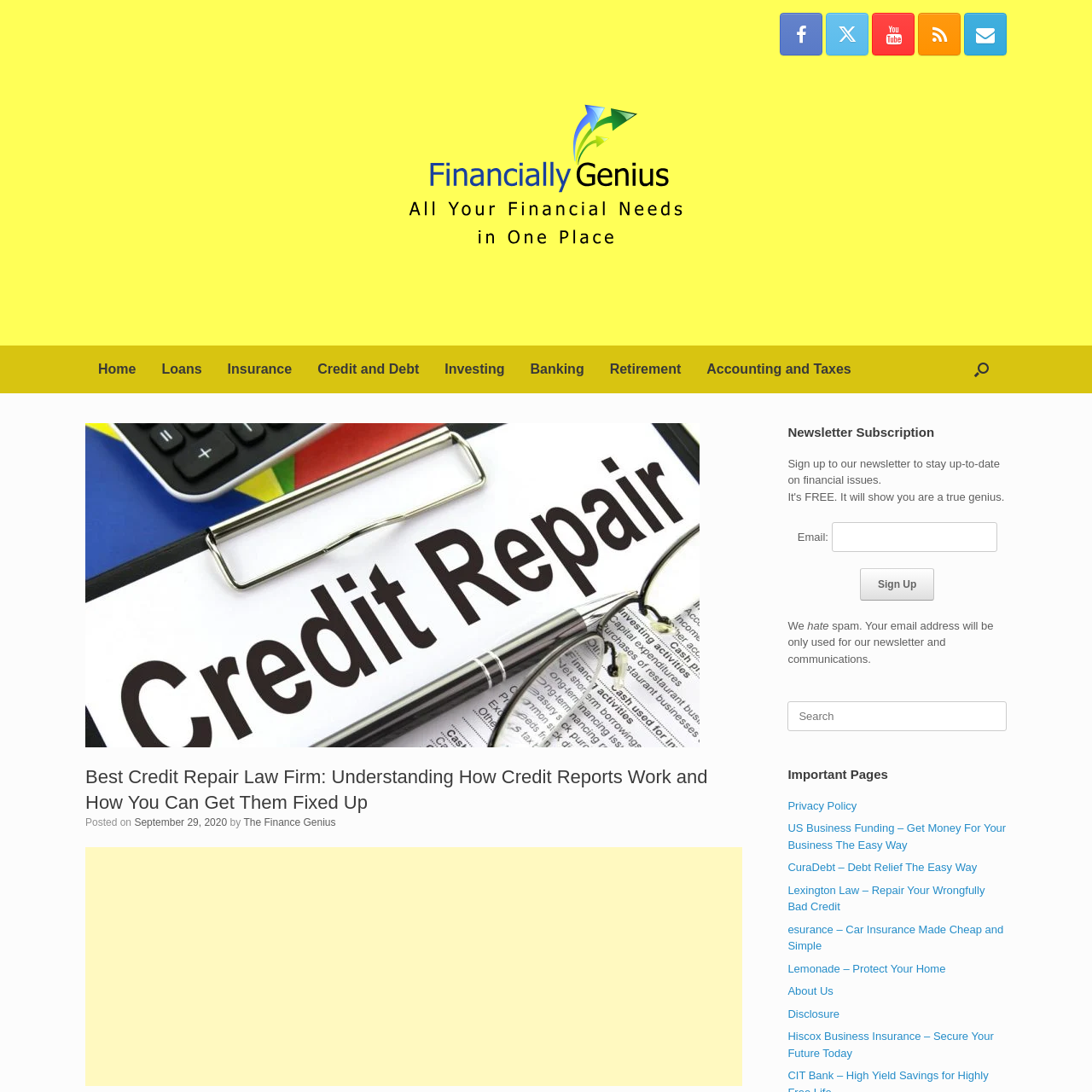Determine the bounding box coordinates of the clickable element to achieve the following action: 'Click the 'Home' link'. Provide the coordinates as four float values between 0 and 1, formatted as [left, top, right, bottom].

[0.078, 0.316, 0.136, 0.36]